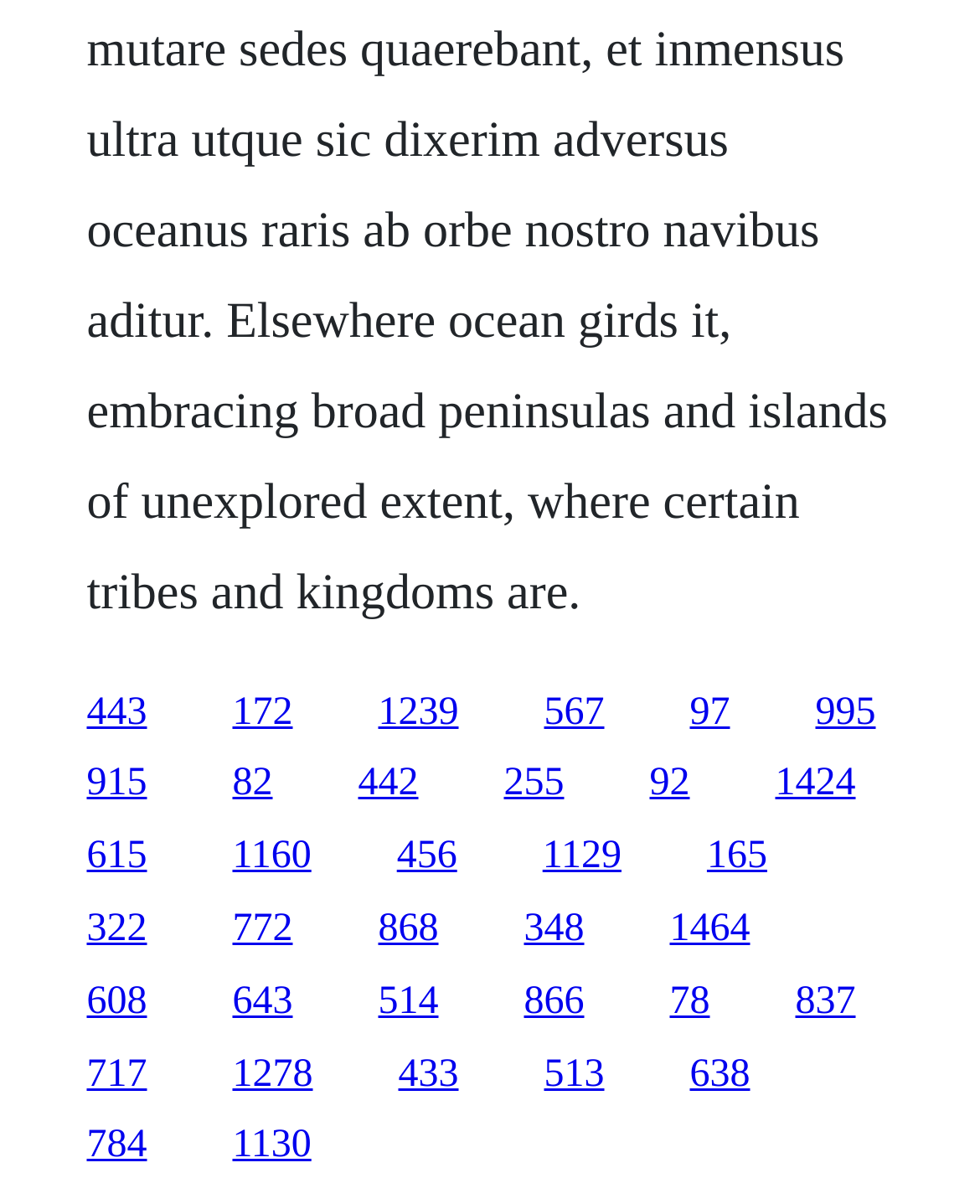Locate the bounding box coordinates of the clickable region necessary to complete the following instruction: "click the first link". Provide the coordinates in the format of four float numbers between 0 and 1, i.e., [left, top, right, bottom].

[0.088, 0.573, 0.15, 0.609]